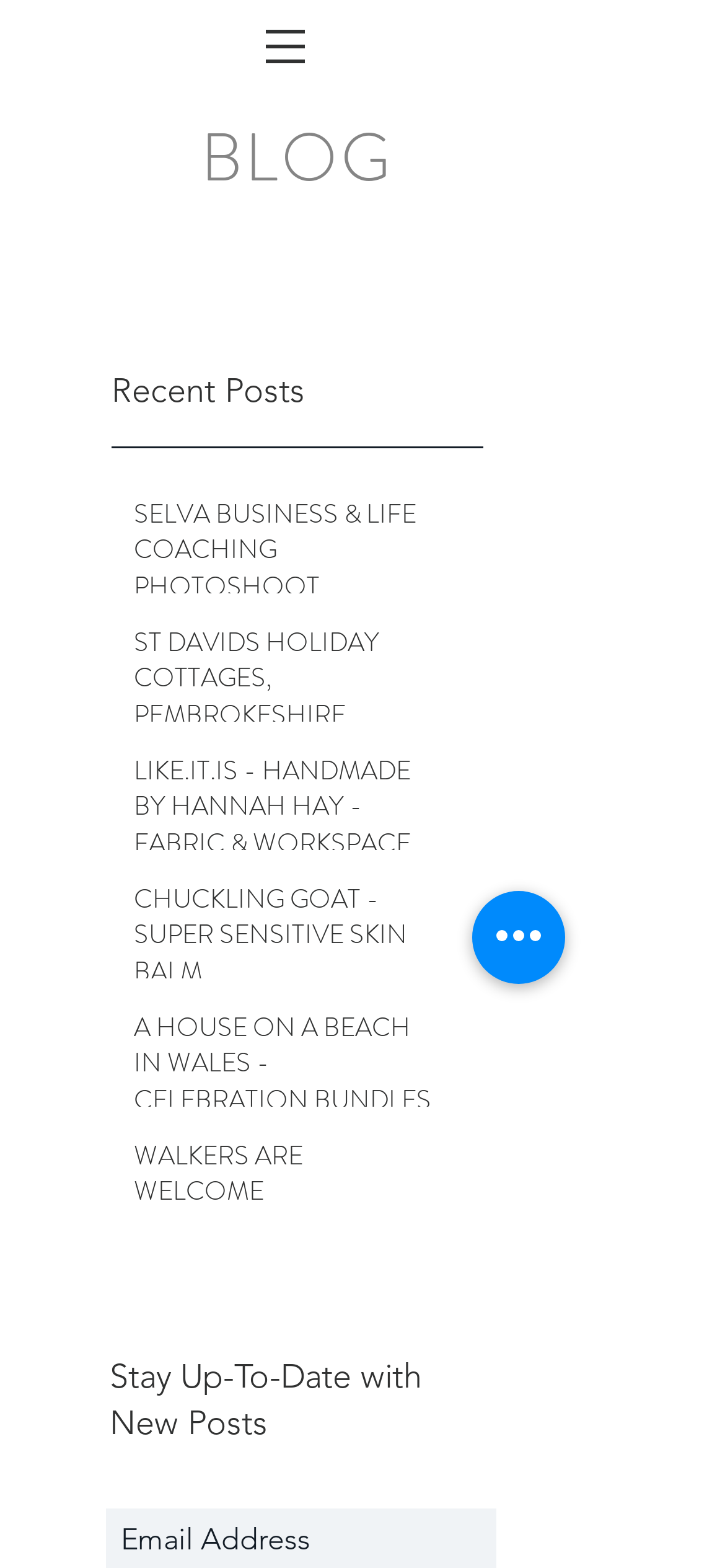Please predict the bounding box coordinates of the element's region where a click is necessary to complete the following instruction: "View the blog". The coordinates should be represented by four float numbers between 0 and 1, i.e., [left, top, right, bottom].

[0.051, 0.07, 0.769, 0.132]